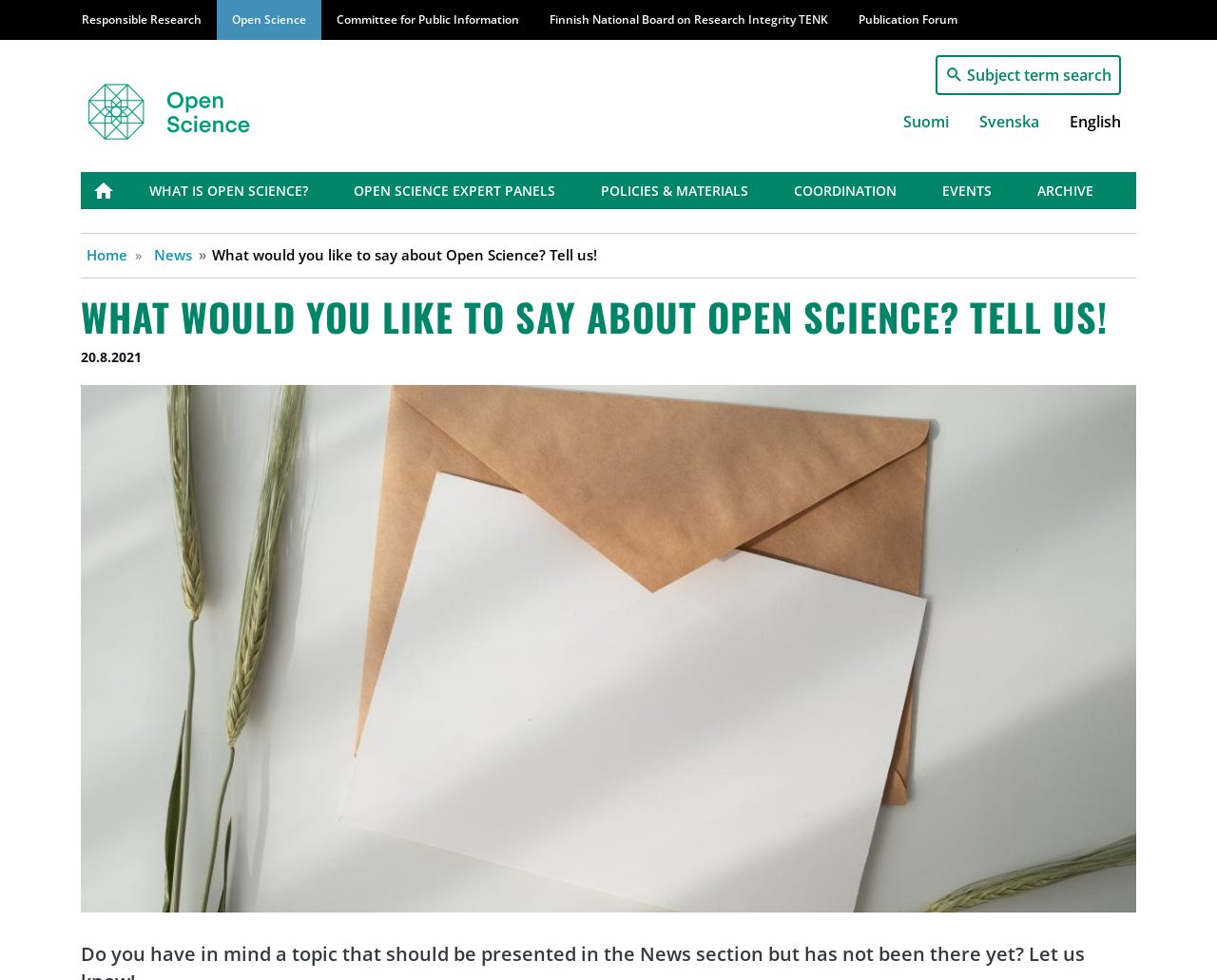Identify the bounding box coordinates of the section that should be clicked to achieve the task described: "Share on email".

None